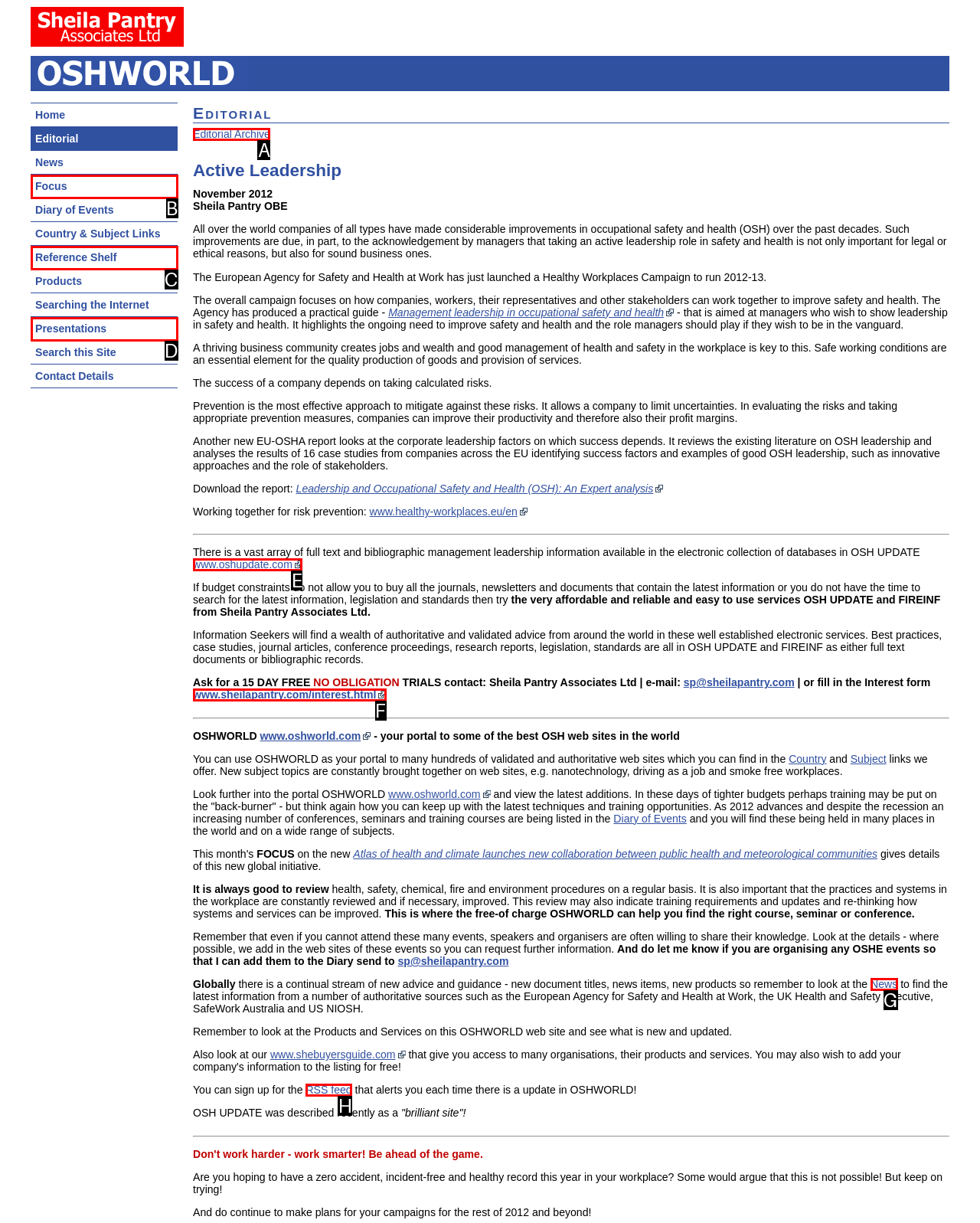Select the letter that corresponds to the description: www.sheilapantry.com/interest.html. Provide your answer using the option's letter.

F